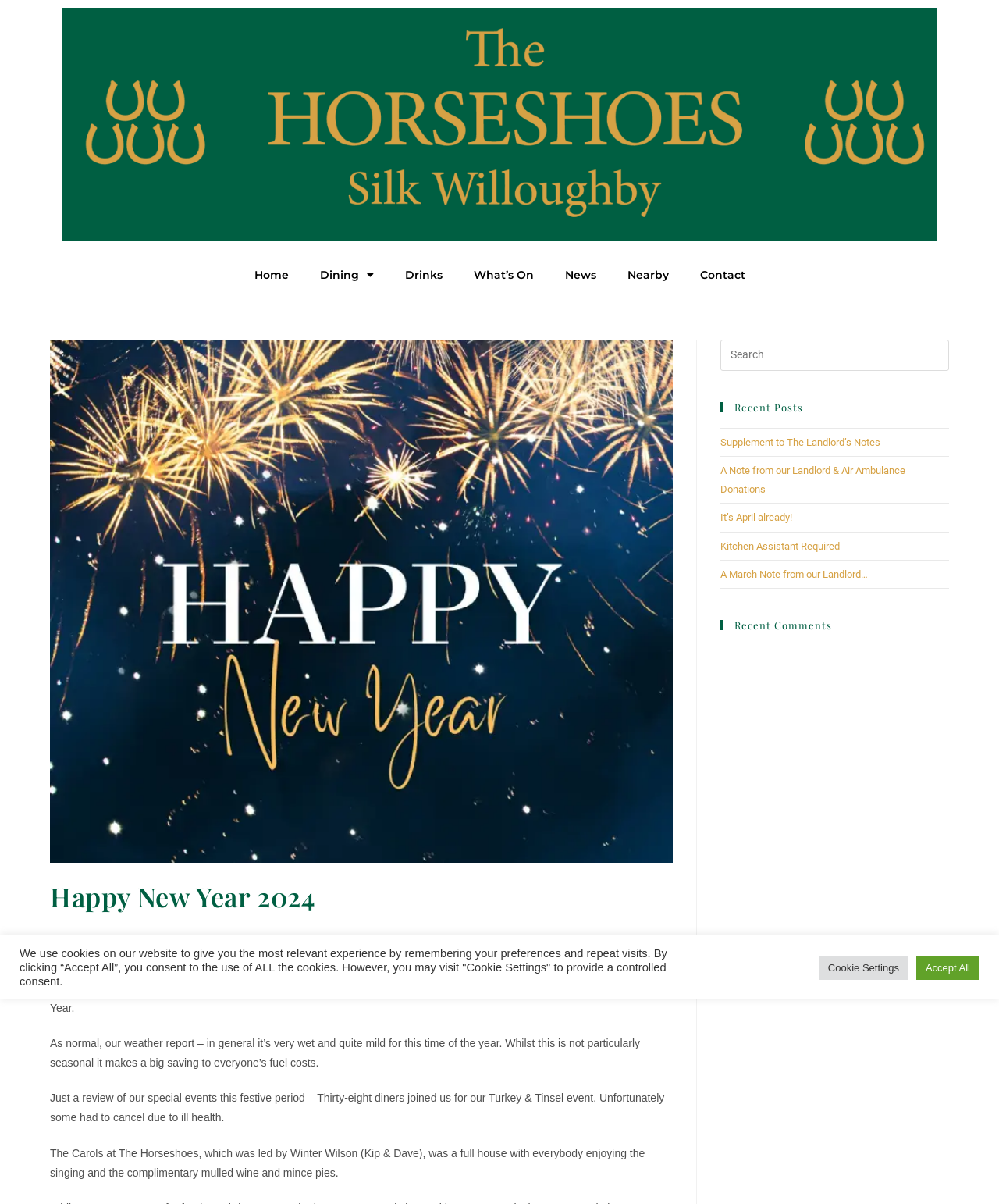Locate the bounding box coordinates for the element described below: "Kitchen Assistant Required". The coordinates must be four float values between 0 and 1, formatted as [left, top, right, bottom].

[0.721, 0.449, 0.841, 0.458]